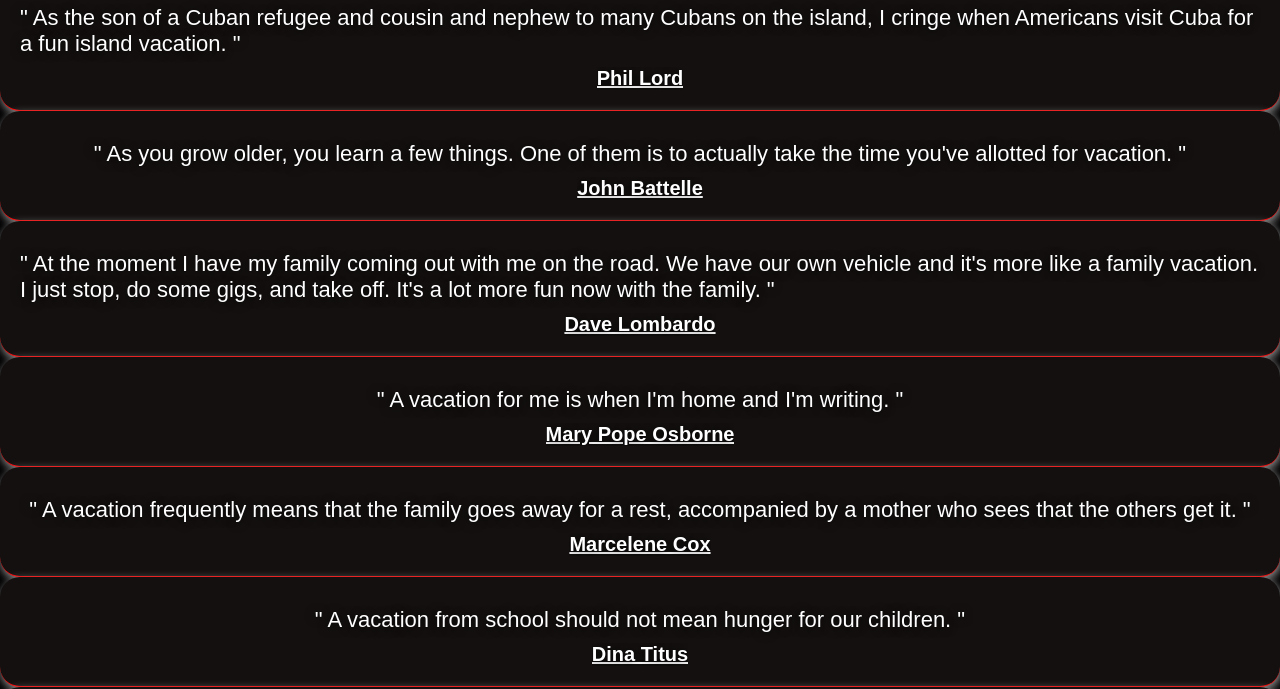From the webpage screenshot, identify the region described by Mary Pope Osborne. Provide the bounding box coordinates as (top-left x, top-left y, bottom-right x, bottom-right y), with each value being a floating point number between 0 and 1.

[0.426, 0.614, 0.574, 0.647]